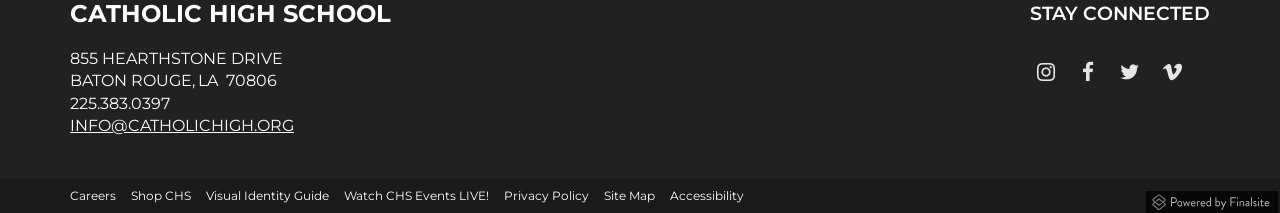Utilize the information from the image to answer the question in detail:
What is the email address of Catholic High School?

The email address of Catholic High School can be found in the top-left section of the webpage, where it is written in a static text element as 'INFO@CATHOLICHIGH.ORG'.